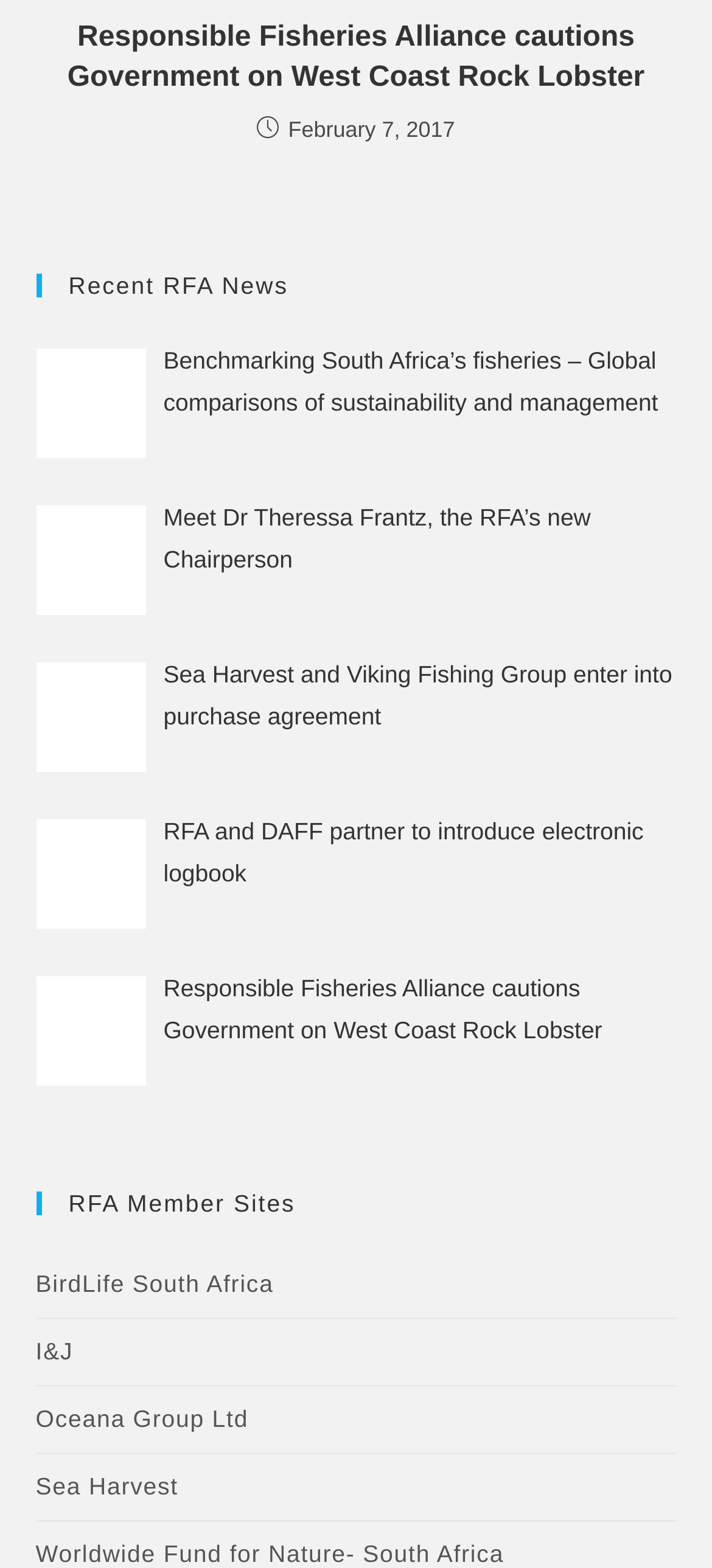Please identify the bounding box coordinates of the clickable region that I should interact with to perform the following instruction: "View the recent news about Benchmarking South Africa’s fisheries". The coordinates should be expressed as four float numbers between 0 and 1, i.e., [left, top, right, bottom].

[0.05, 0.216, 0.95, 0.298]